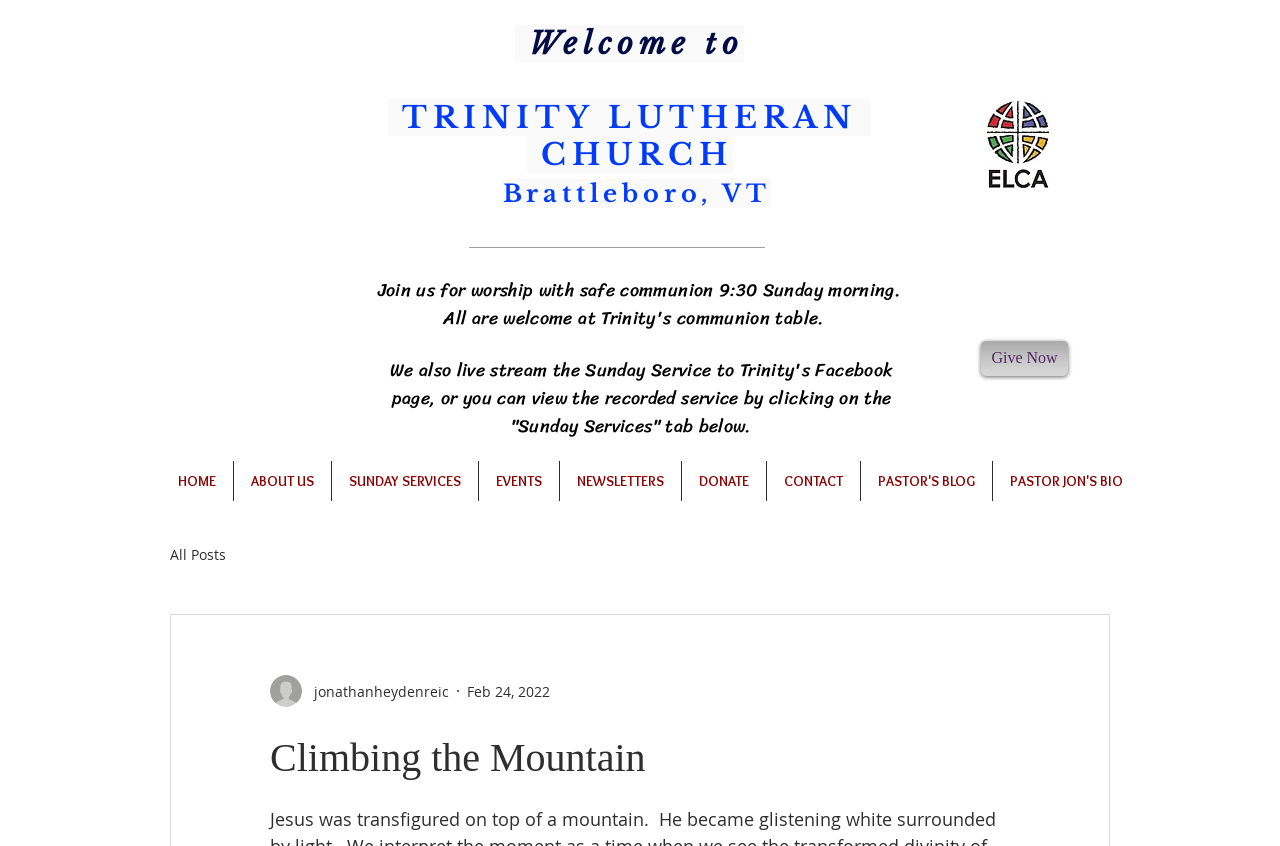How many navigation links are there in the 'Site' section?
Provide a thorough and detailed answer to the question.

The 'Site' section is a navigation element with a bounding box with coordinates [0.125, 0.545, 0.891, 0.592]. It has 8 child link elements with texts 'HOME', 'ABOUT US', 'SUNDAY SERVICES', 'EVENTS', 'NEWSLETTERS', 'DONATE', 'CONTACT', and 'PASTOR'S BLOG'. These link elements are siblings of each other and have bounding boxes with coordinates [0.125, 0.545, 0.182, 0.592], [0.183, 0.545, 0.259, 0.592], ..., [0.673, 0.545, 0.775, 0.592].